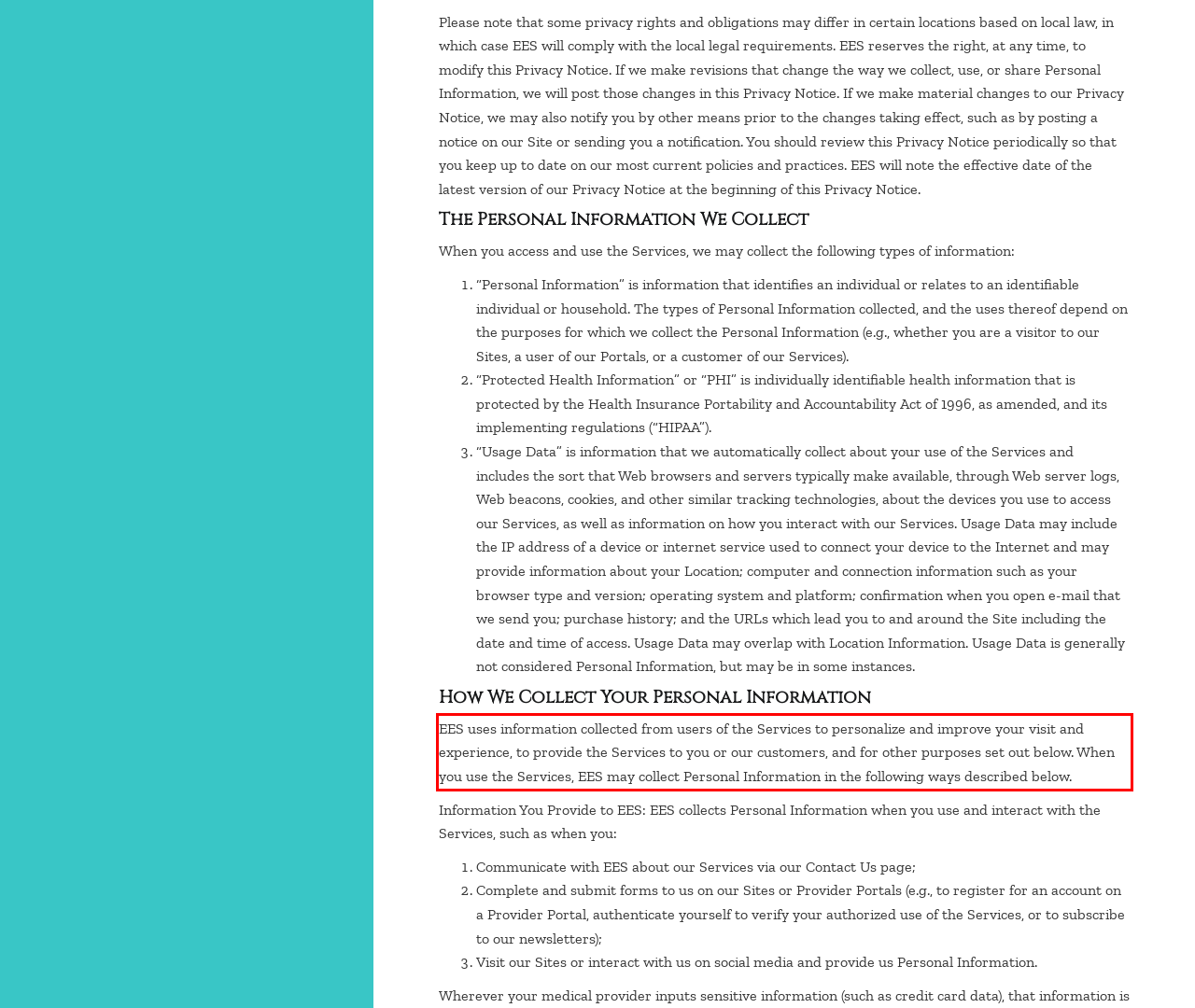You have a screenshot of a webpage, and there is a red bounding box around a UI element. Utilize OCR to extract the text within this red bounding box.

EES uses information collected from users of the Services to personalize and improve your visit and experience, to provide the Services to you or our customers, and for other purposes set out below. When you use the Services, EES may collect Personal Information in the following ways described below.